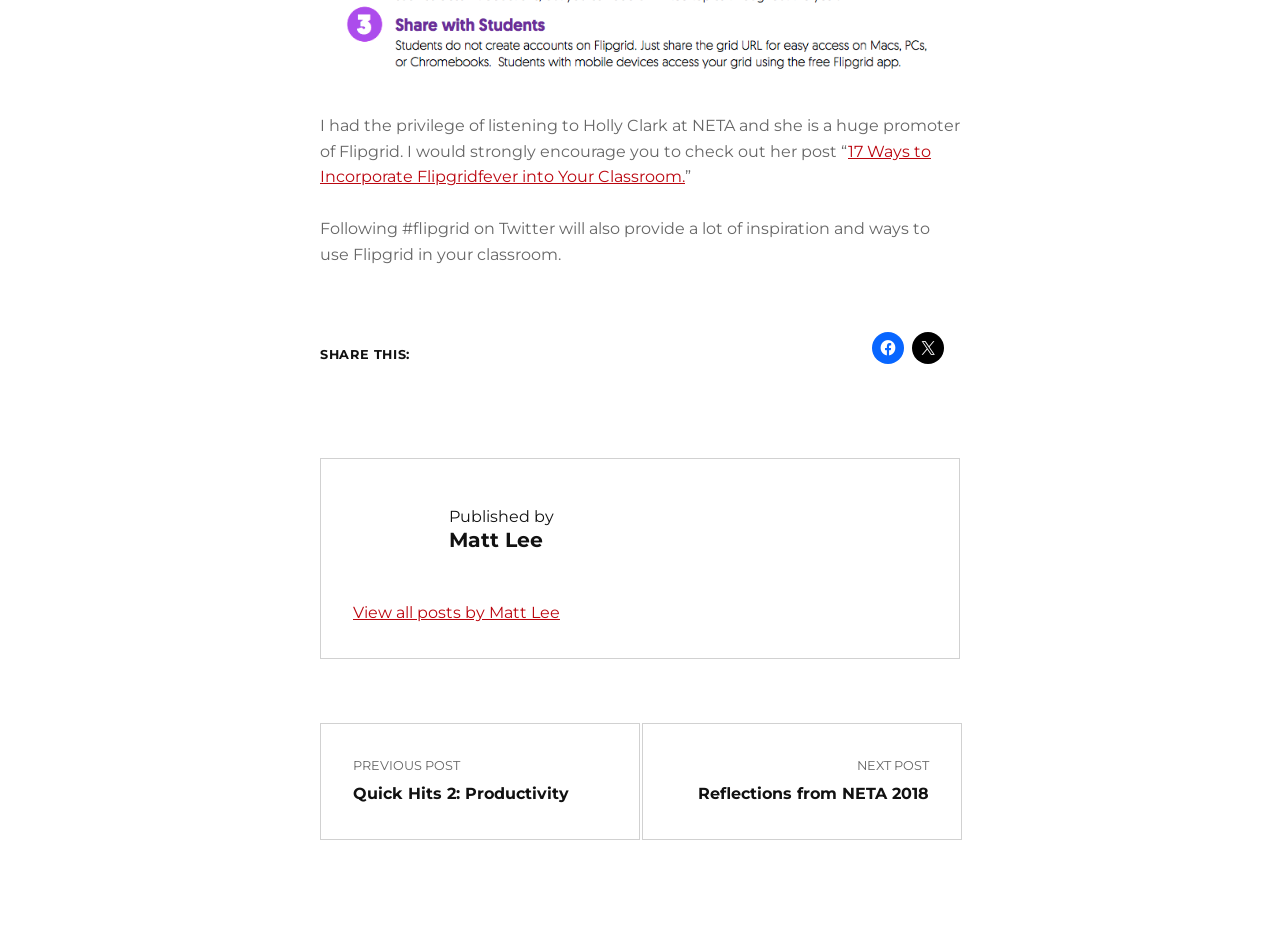Using the information in the image, give a comprehensive answer to the question: 
What is the topic of the post?

The topic of the post can be inferred from the text content. The post mentions 'Flipgrid' and 'Flipgridfever' multiple times, indicating that the topic of the post is related to Flipgrid.